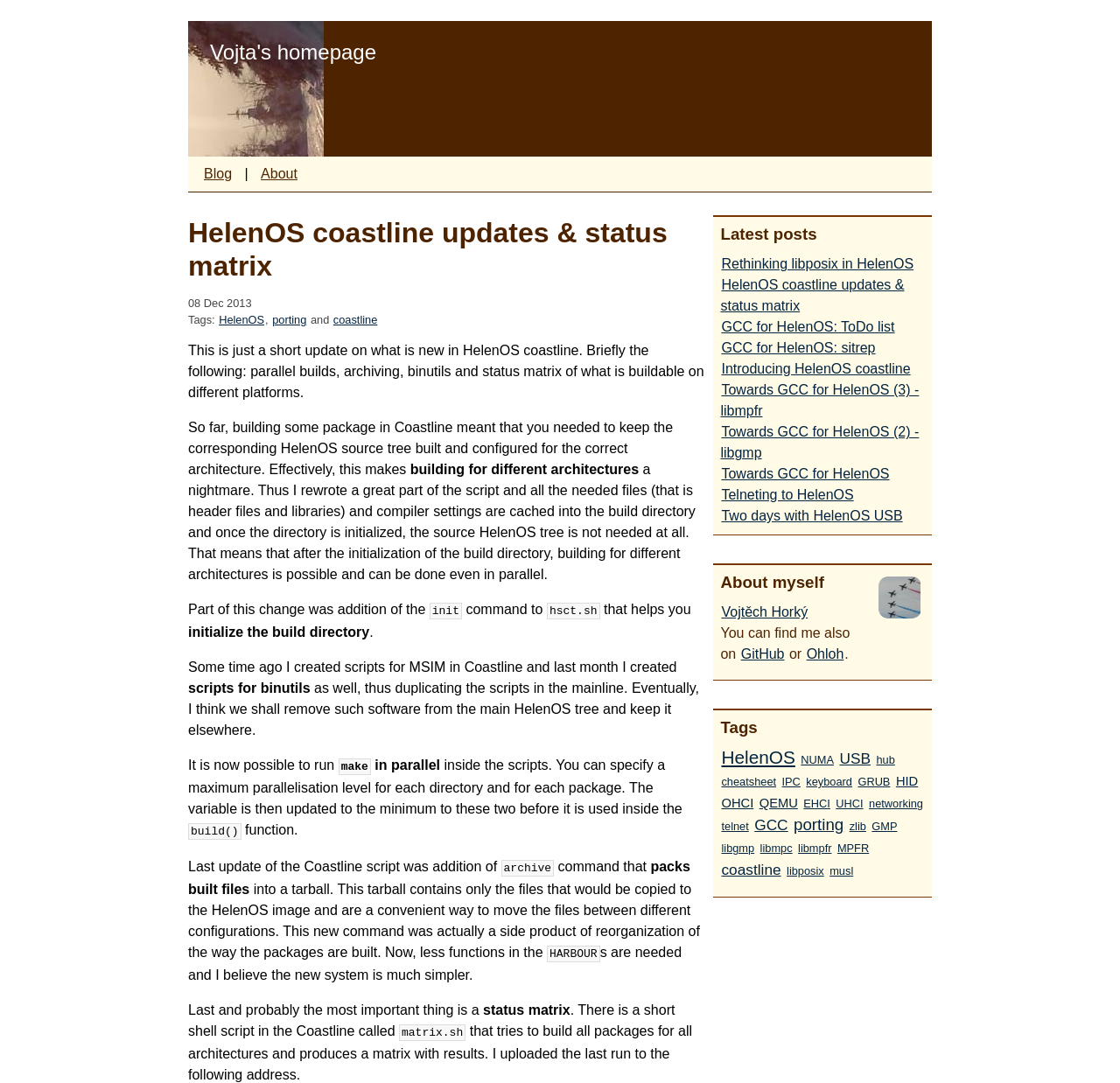Determine the coordinates of the bounding box for the clickable area needed to execute this instruction: "view blog".

[0.174, 0.15, 0.215, 0.17]